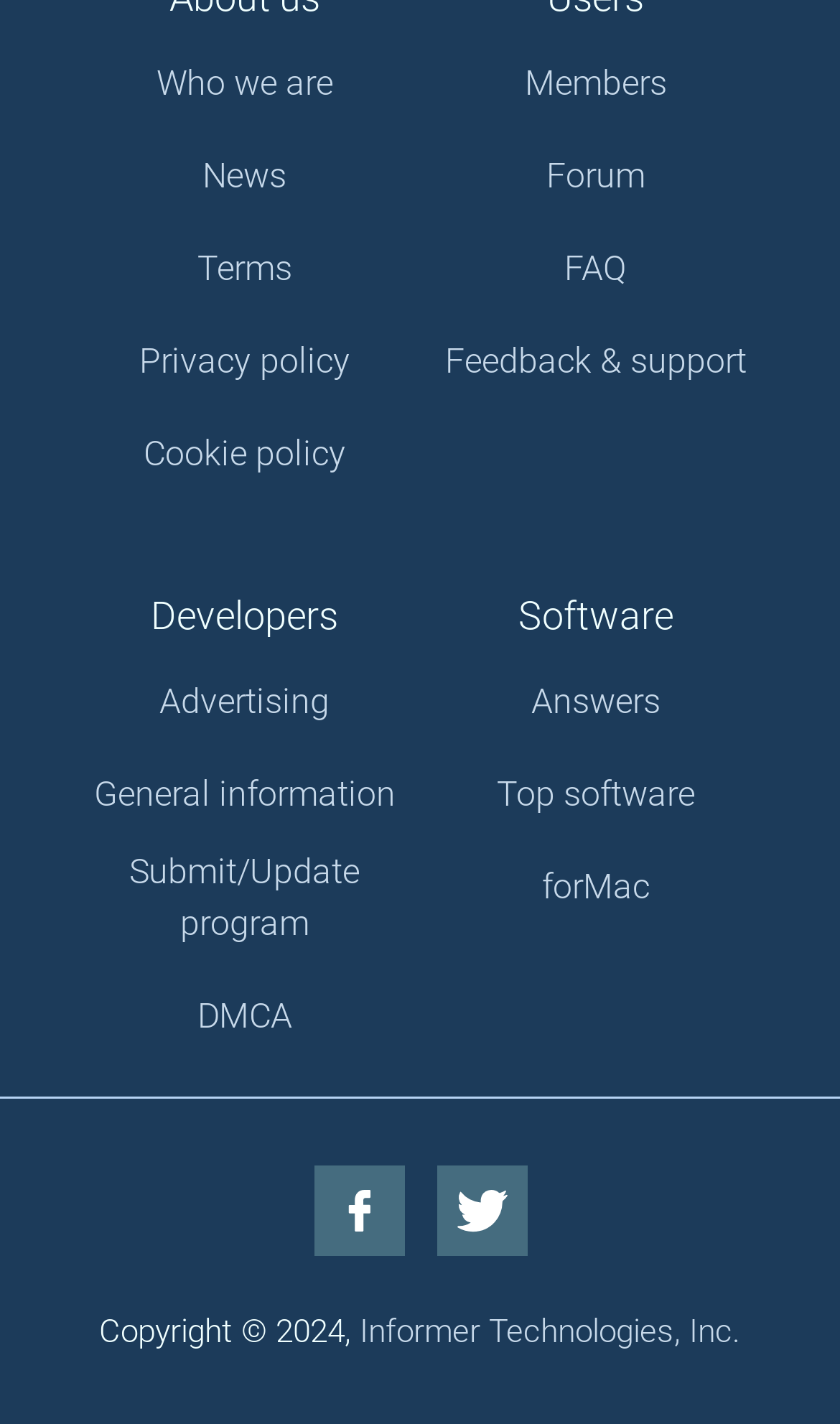Identify the bounding box coordinates for the element you need to click to achieve the following task: "Read eBook". The coordinates must be four float values ranging from 0 to 1, formatted as [left, top, right, bottom].

None